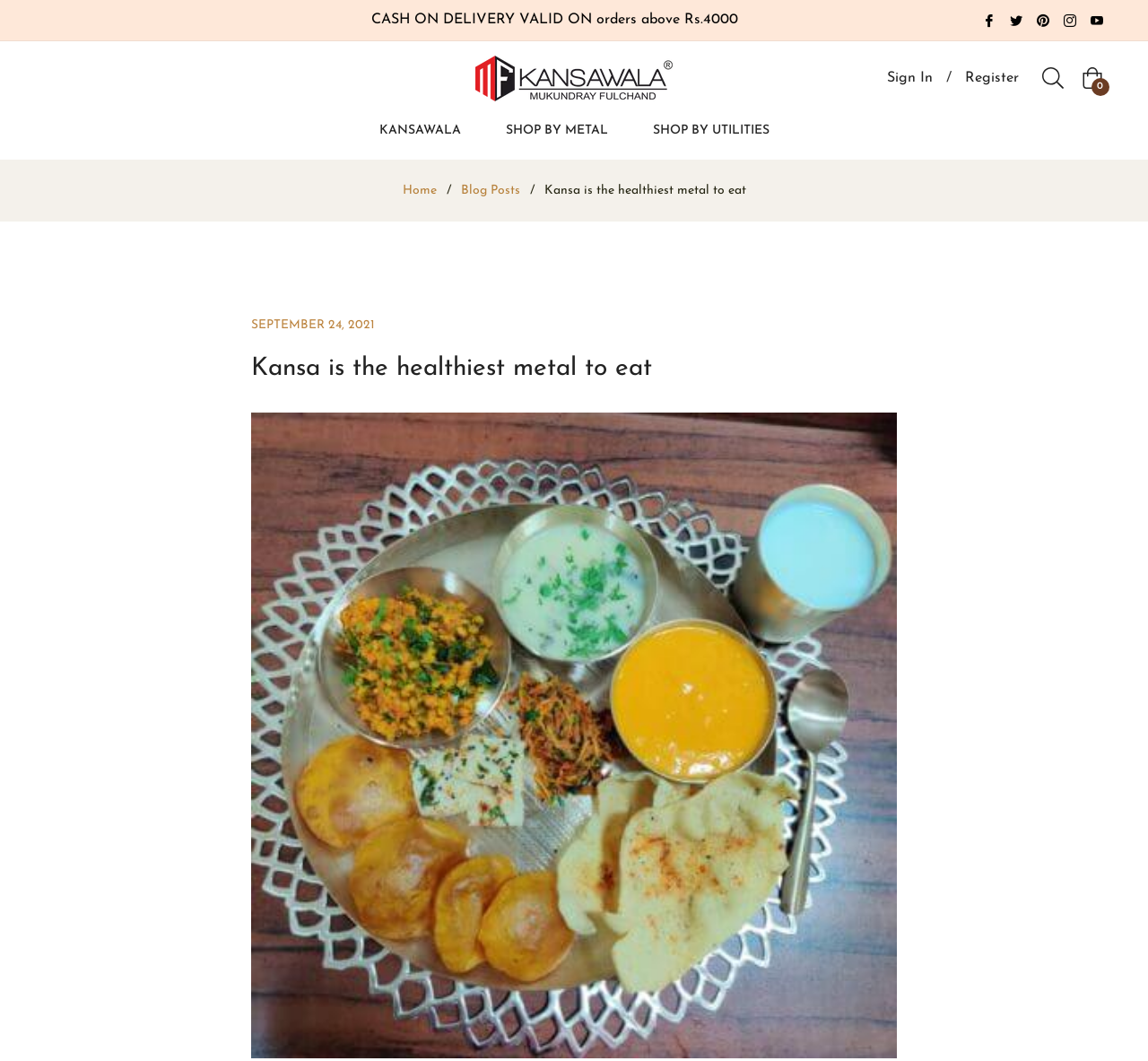Identify and extract the main heading of the webpage.

Kansa is the healthiest metal to eat